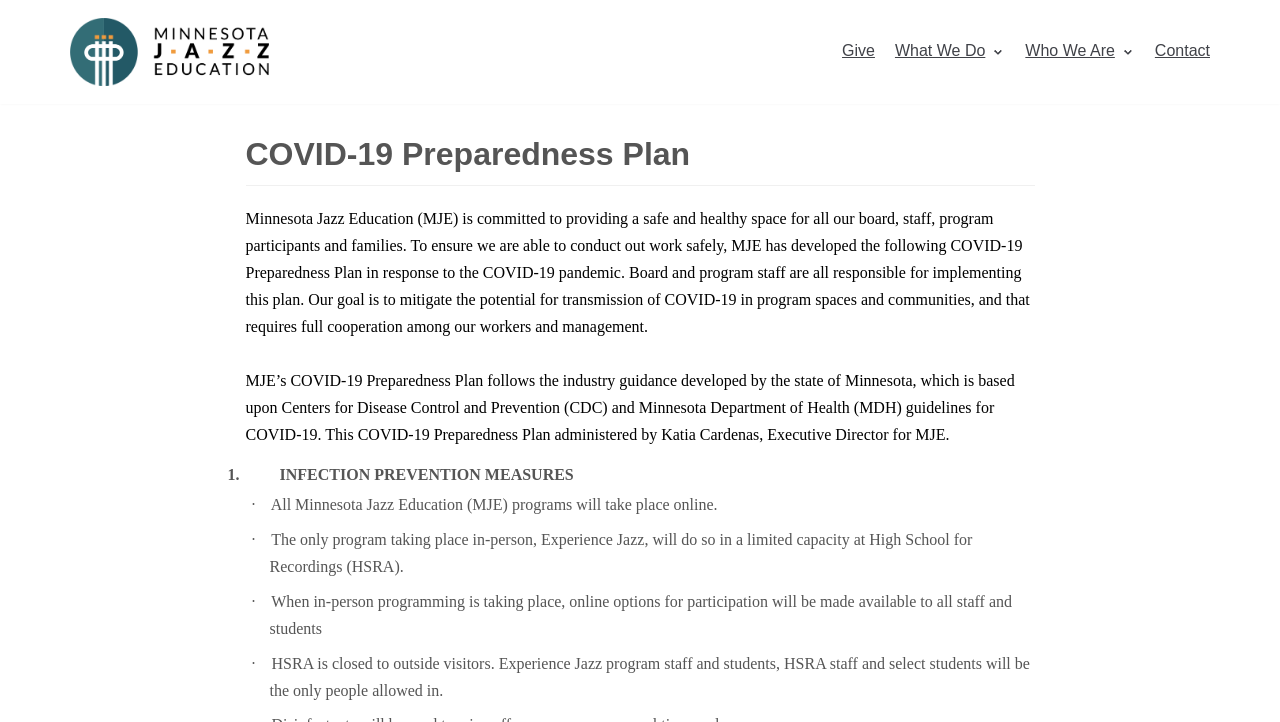What is the purpose of the COVID-19 Preparedness Plan?
Please use the image to deliver a detailed and complete answer.

The purpose of the COVID-19 Preparedness Plan can be inferred from the StaticText 'Our goal is to mitigate the potential for transmission of COVID-19 in program spaces and communities...' with bounding box coordinates [0.192, 0.291, 0.805, 0.464]. This text explains the objective of the plan.